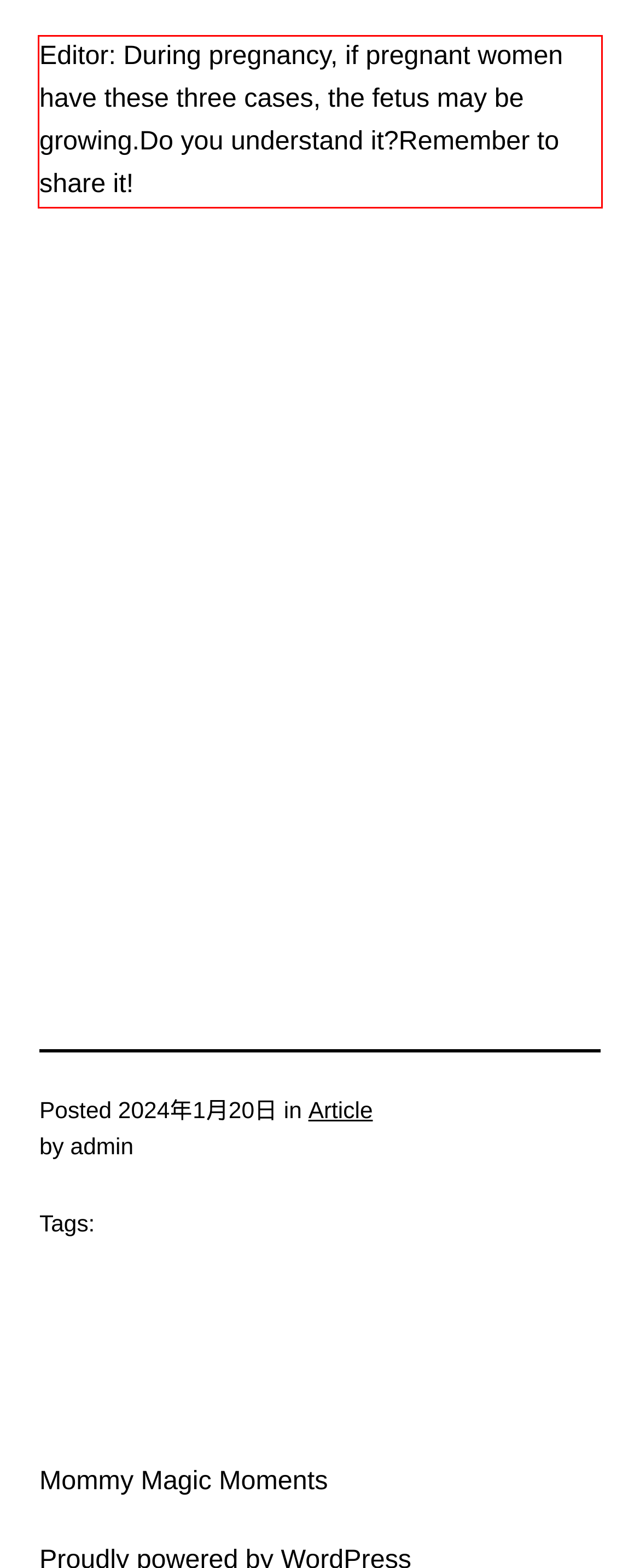Given a screenshot of a webpage, identify the red bounding box and perform OCR to recognize the text within that box.

Editor: During pregnancy, if pregnant women have these three cases, the fetus may be growing.Do you understand it?Remember to share it!